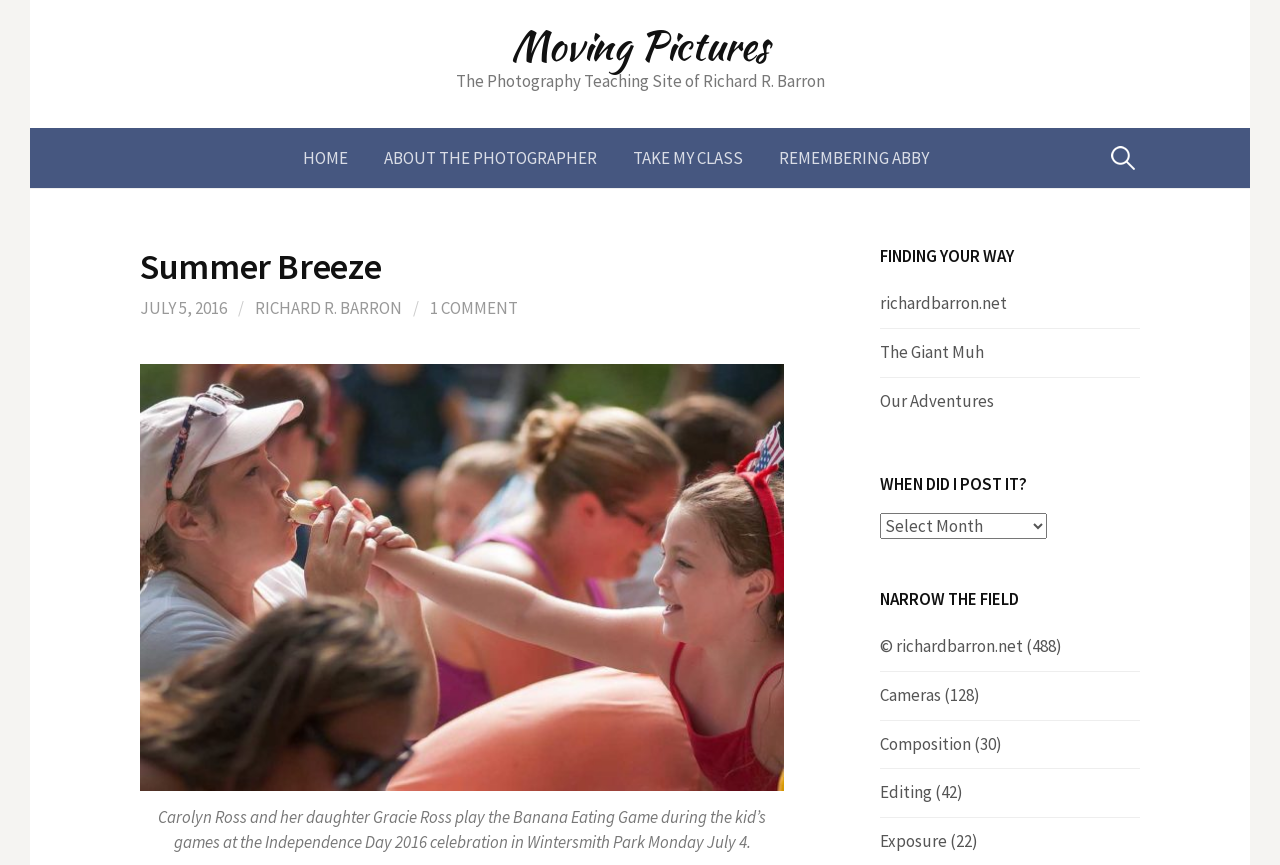Determine the bounding box coordinates for the area that needs to be clicked to fulfill this task: "Go to the home page". The coordinates must be given as four float numbers between 0 and 1, i.e., [left, top, right, bottom].

[0.237, 0.148, 0.286, 0.217]